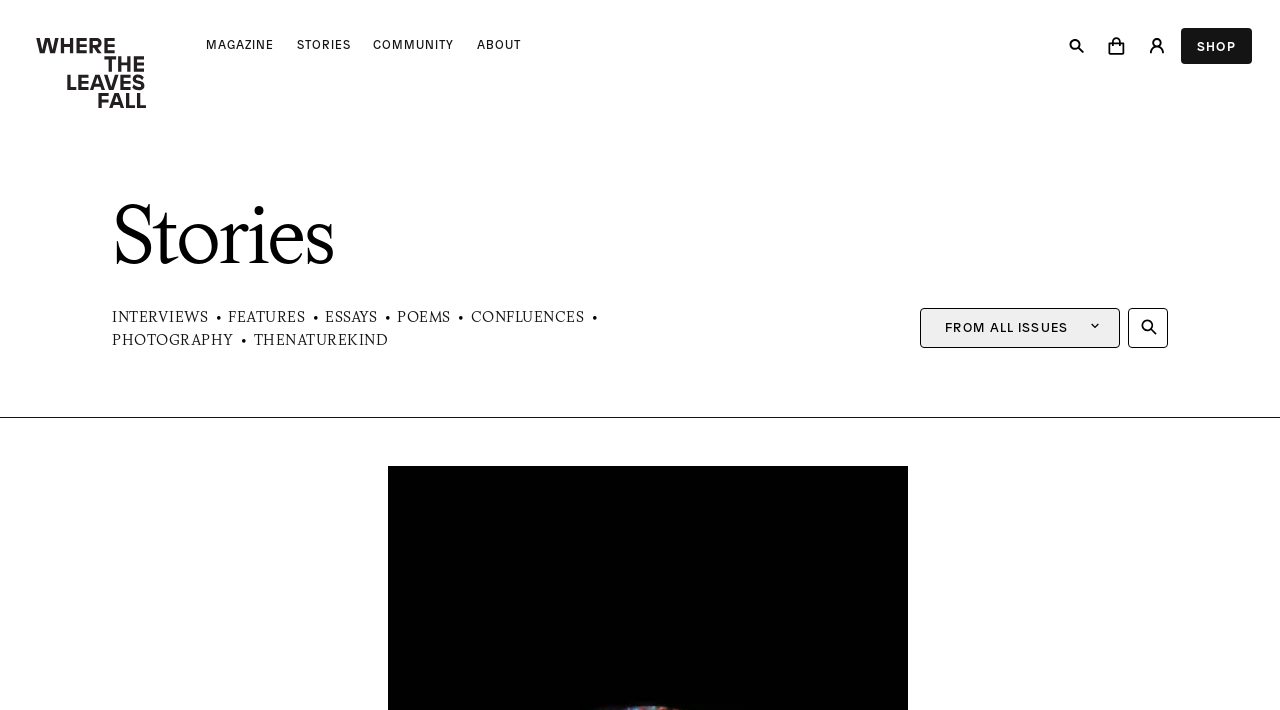Given the element description "See All Magazine Issues" in the screenshot, predict the bounding box coordinates of that UI element.

[0.161, 0.617, 0.341, 0.671]